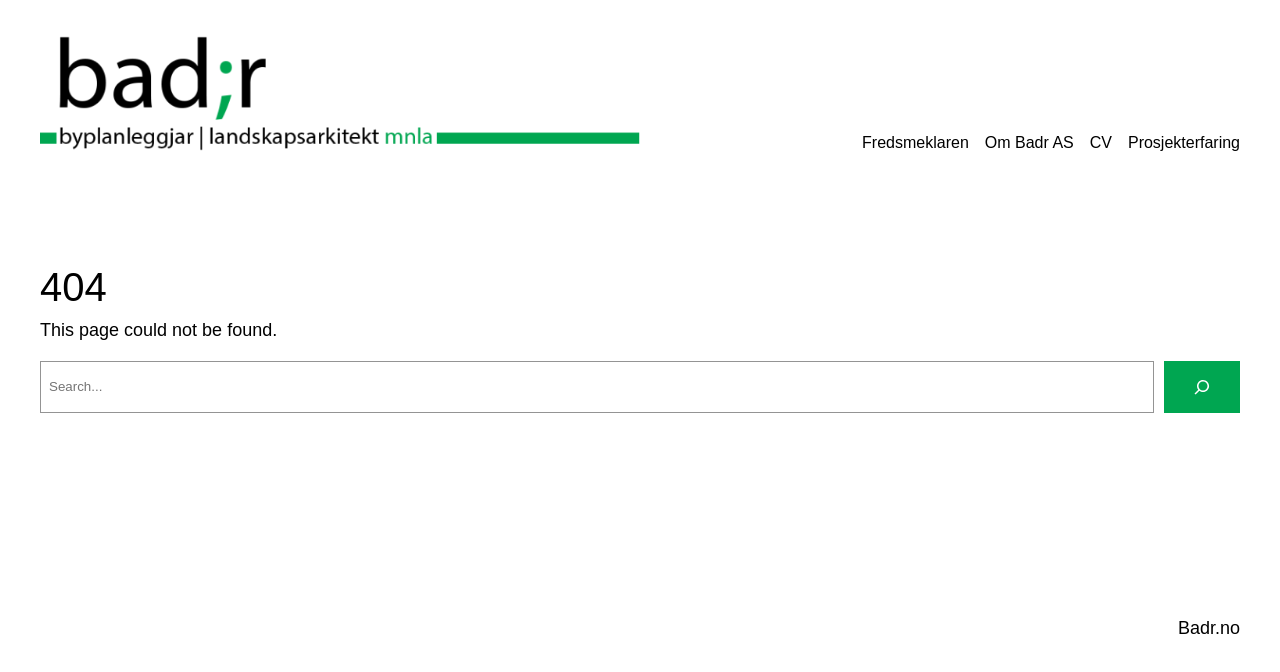Please specify the bounding box coordinates of the clickable region necessary for completing the following instruction: "Click the login button". The coordinates must consist of four float numbers between 0 and 1, i.e., [left, top, right, bottom].

None